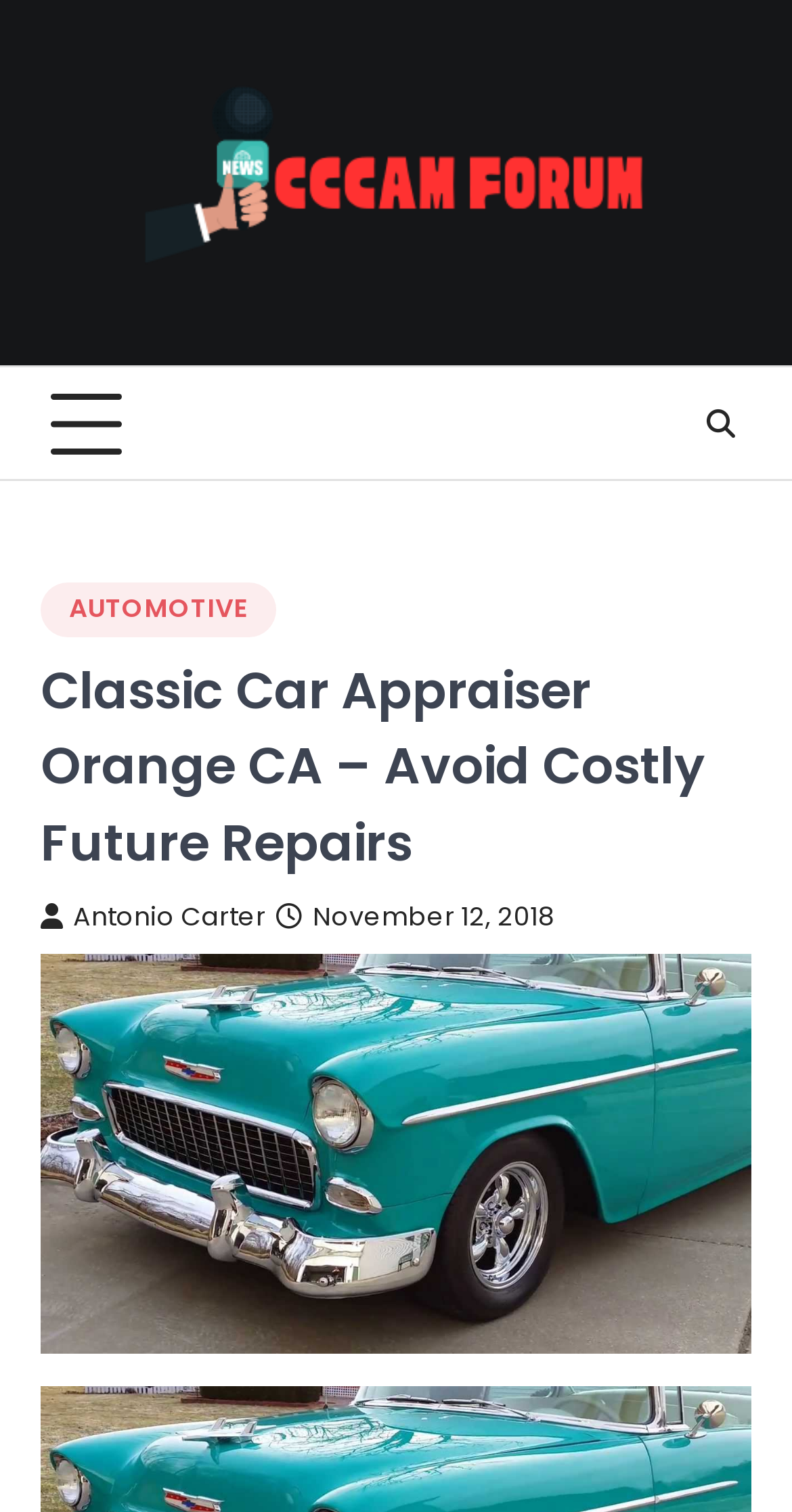How many links are in the top navigation bar?
Look at the image and respond with a one-word or short-phrase answer.

2